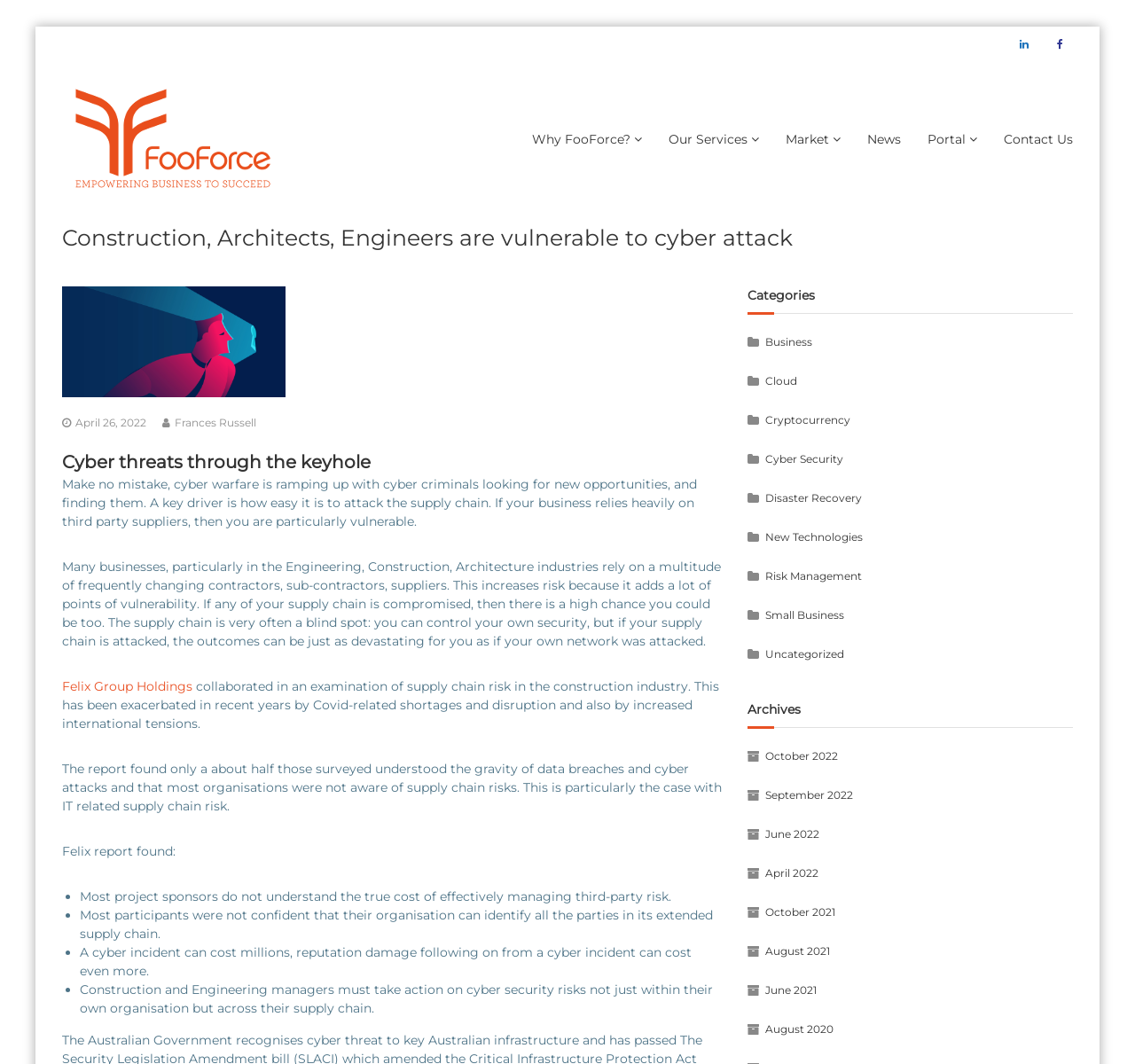What is the name of the company that collaborated in an examination of supply chain risk?
Based on the image, answer the question with as much detail as possible.

In the webpage content, it is mentioned that 'Felix Group Holdings collaborated in an examination of supply chain risk in the construction industry', which indicates that Felix Group Holdings is the company involved in this examination.